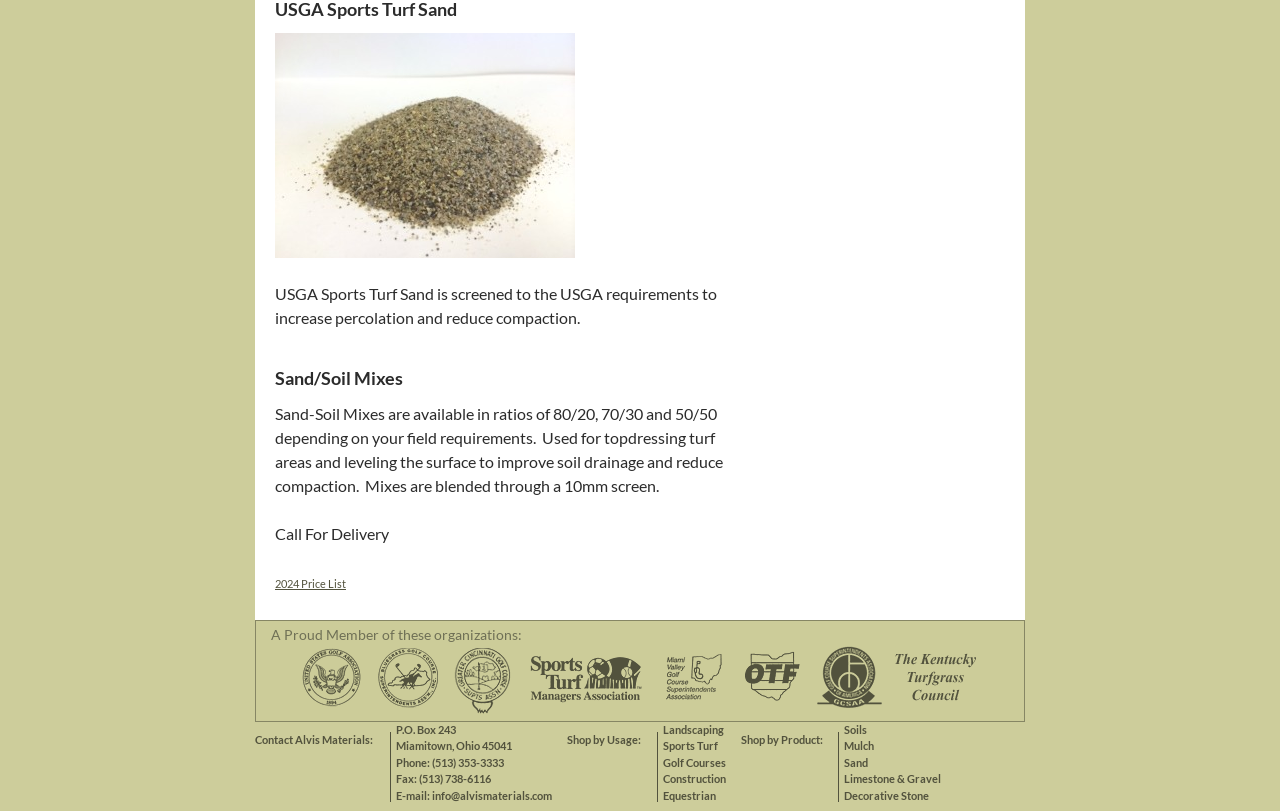Indicate the bounding box coordinates of the element that needs to be clicked to satisfy the following instruction: "Explore Sports Turf products". The coordinates should be four float numbers between 0 and 1, i.e., [left, top, right, bottom].

[0.518, 0.912, 0.561, 0.928]